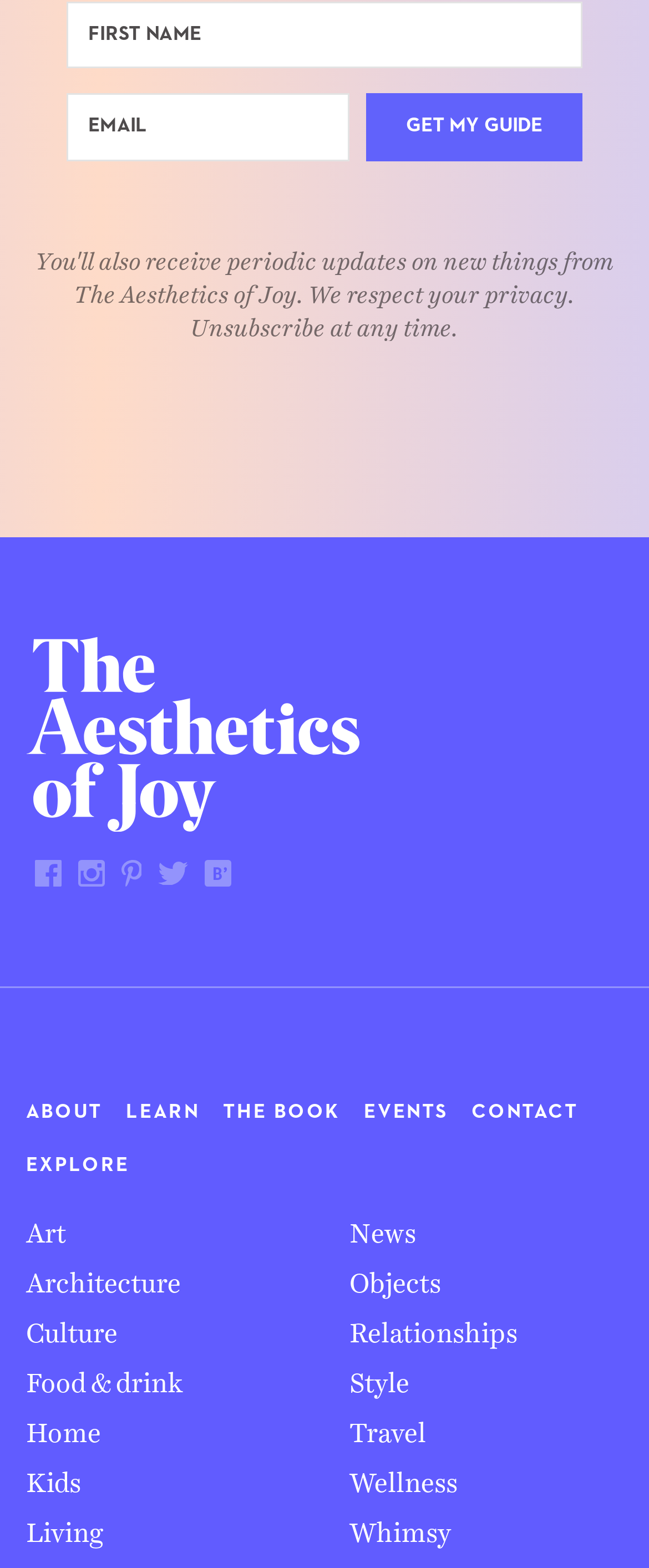What is the text on the button?
Look at the image and answer the question using a single word or phrase.

GET MY GUIDE